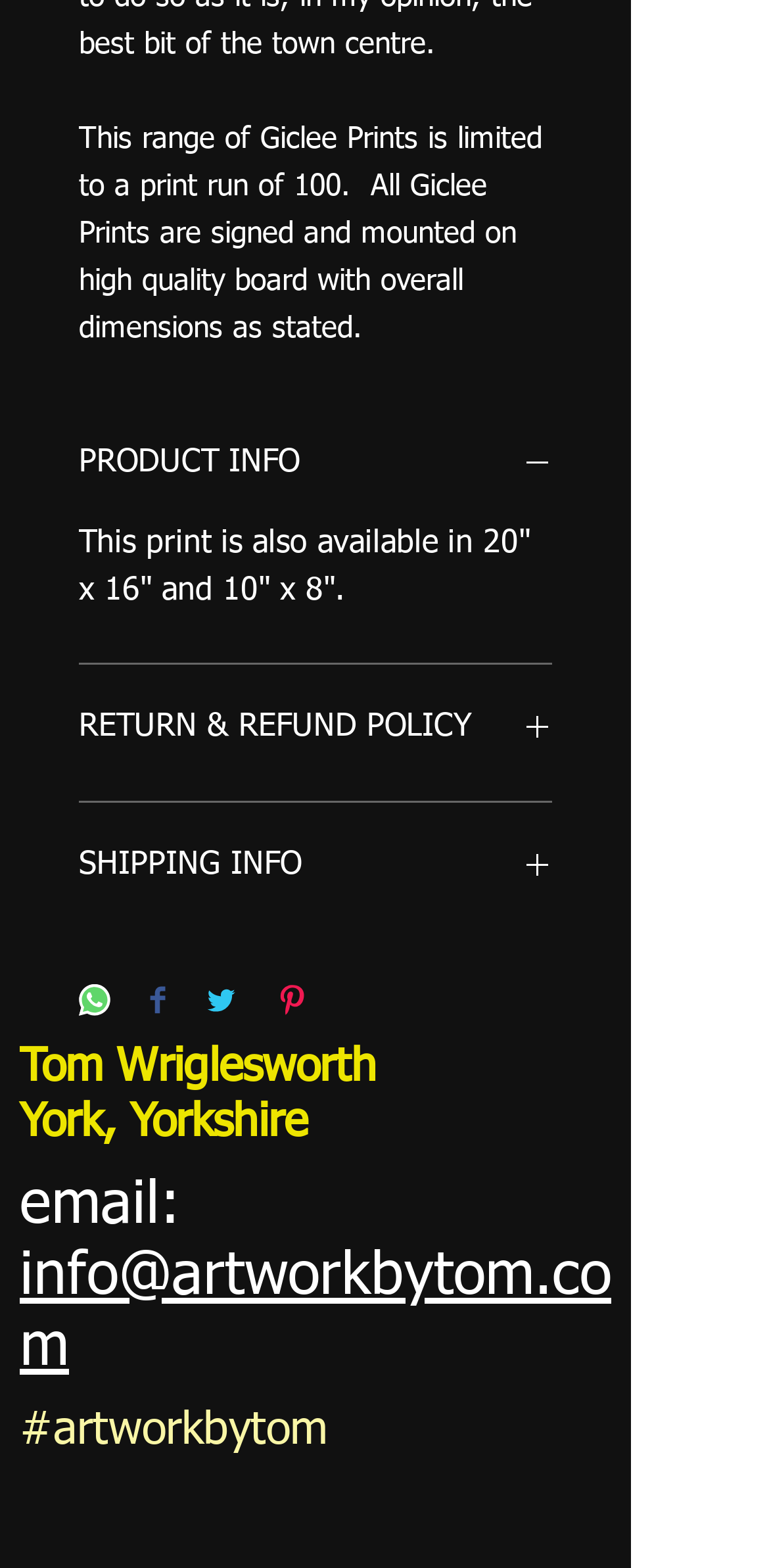Please specify the bounding box coordinates of the clickable region to carry out the following instruction: "View the abstract". The coordinates should be four float numbers between 0 and 1, in the format [left, top, right, bottom].

None